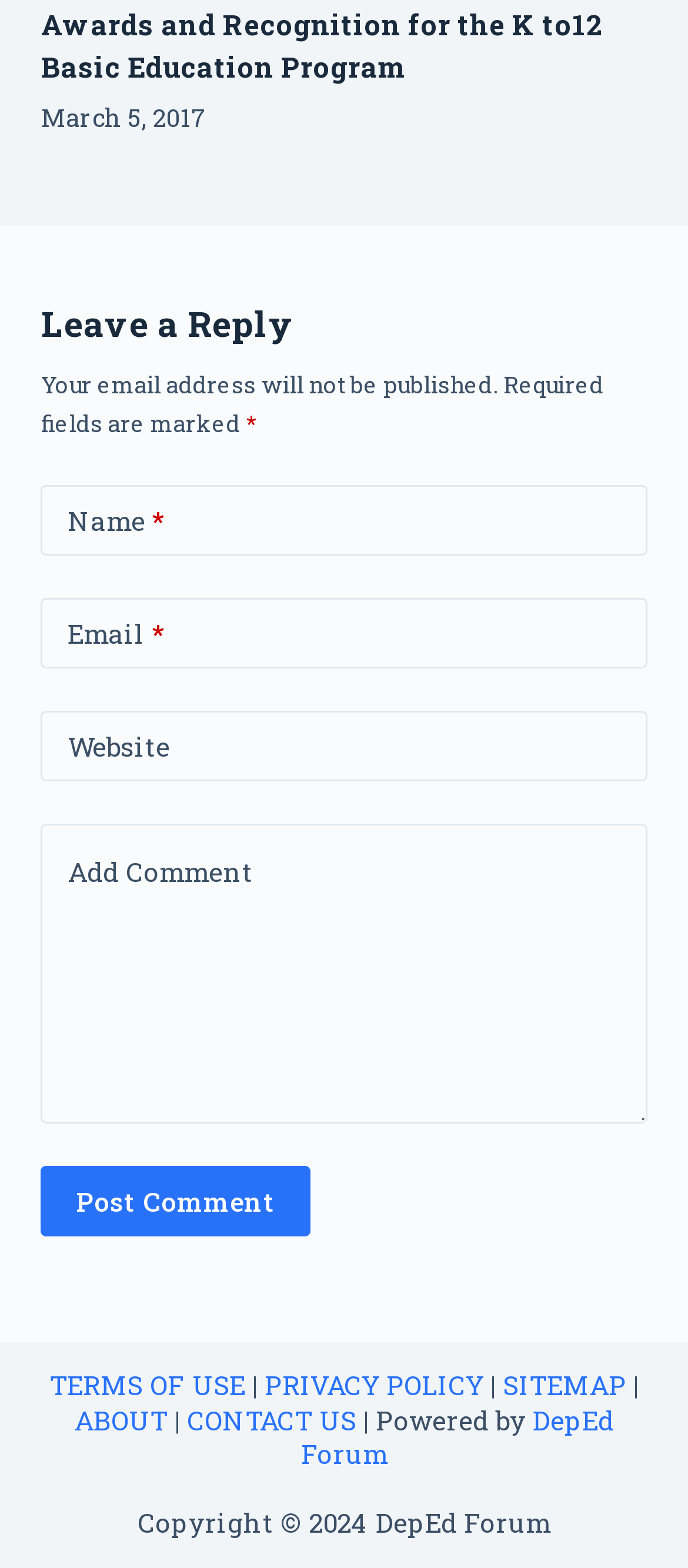What is the website's copyright information?
Carefully analyze the image and provide a thorough answer to the question.

The webpage's copyright information is mentioned at the bottom, which can be found in the StaticText element with the bounding box coordinates [0.2, 0.96, 0.8, 0.982], stating 'Copyright 2024 DepEd Forum'.